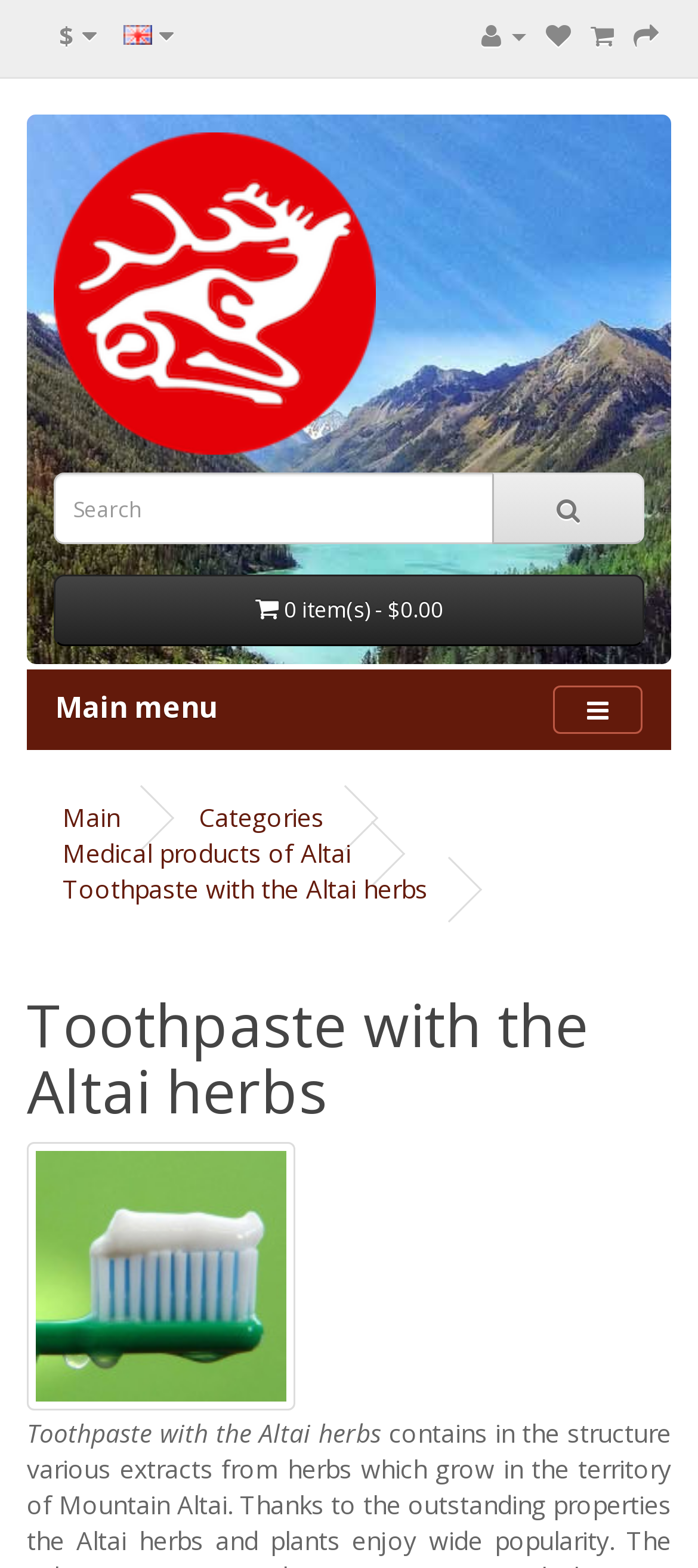Please find and report the bounding box coordinates of the element to click in order to perform the following action: "Switch to English language". The coordinates should be expressed as four float numbers between 0 and 1, in the format [left, top, right, bottom].

[0.144, 0.001, 0.254, 0.043]